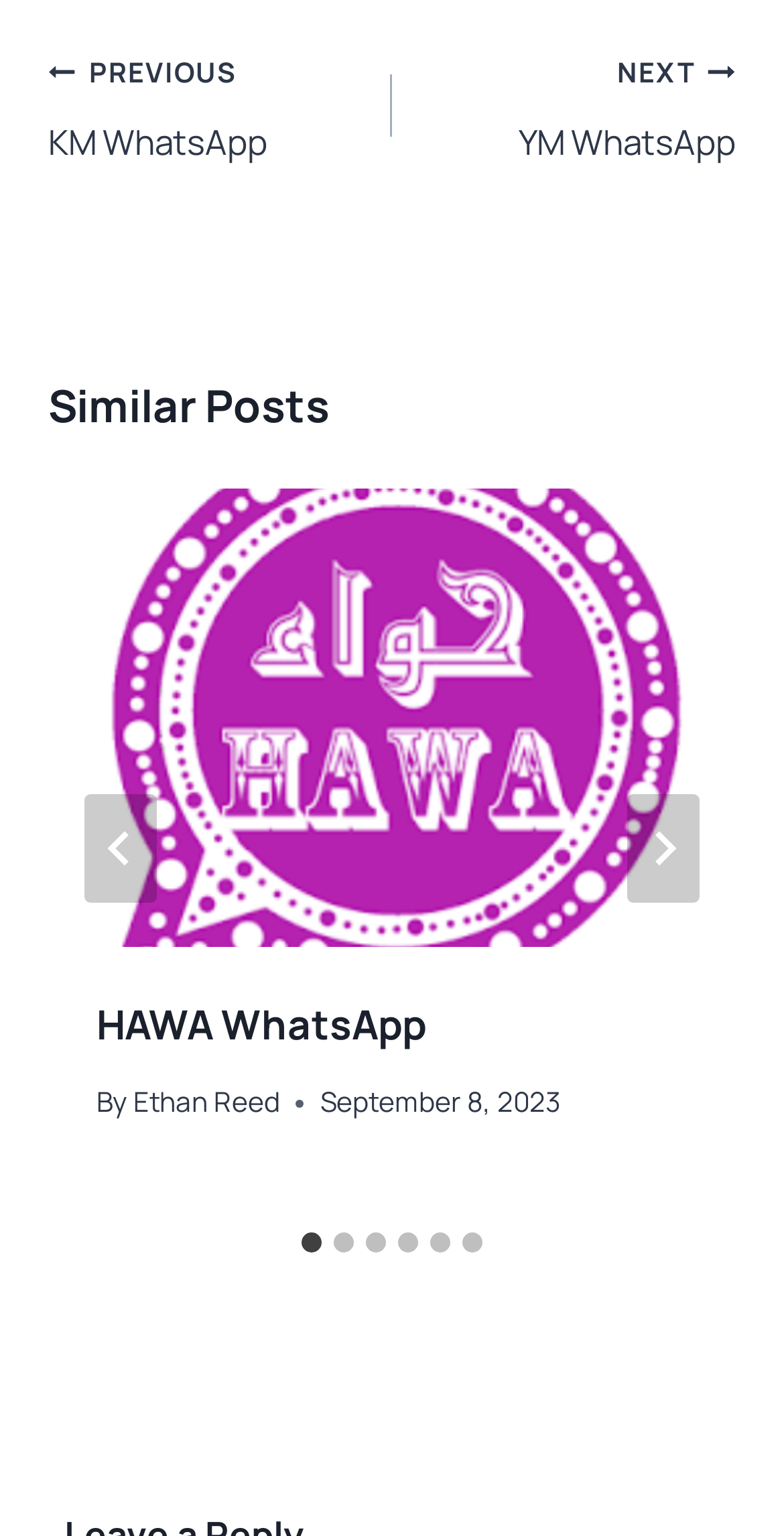From the element description: "aria-label="Next"", extract the bounding box coordinates of the UI element. The coordinates should be expressed as four float numbers between 0 and 1, in the order [left, top, right, bottom].

[0.8, 0.517, 0.892, 0.588]